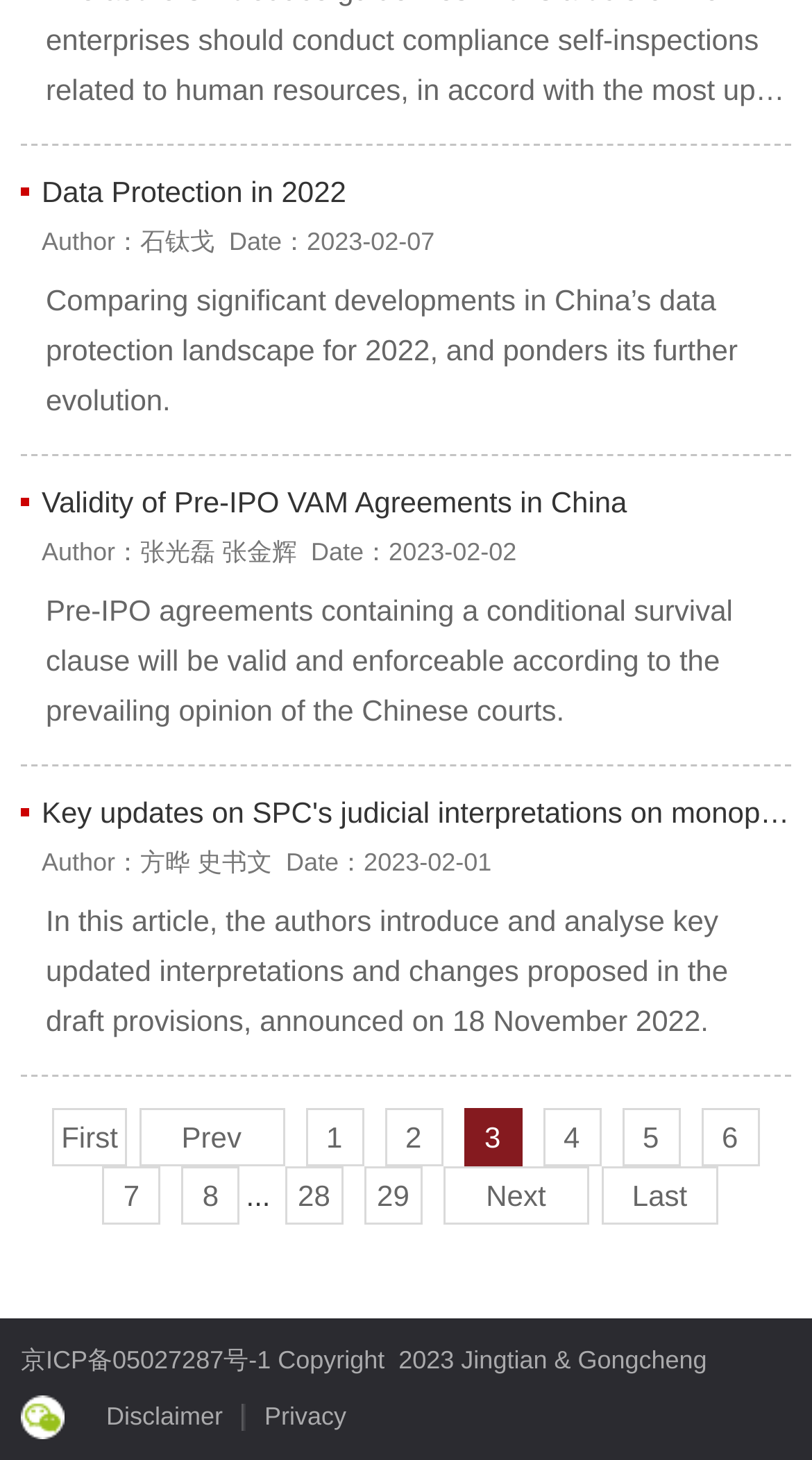Who are the authors of the third article?
Please answer using one word or phrase, based on the screenshot.

方晔 史书文